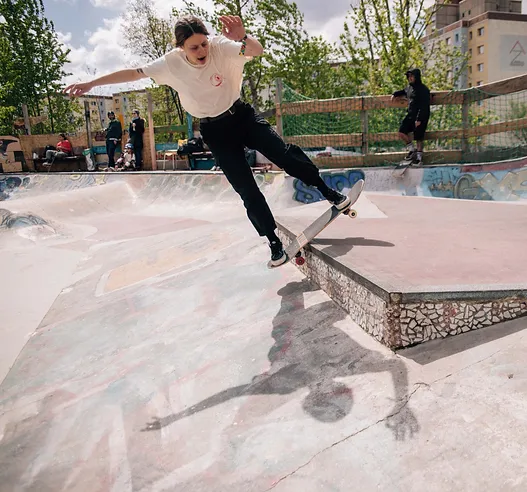What is the atmosphere in the skatepark?
Kindly give a detailed and elaborate answer to the question.

The caption describes the atmosphere in the skatepark as lively, which is created by the presence of other skaters and spectators enjoying the sunny day, adding to the energy and camaraderie of the skateboarding community.